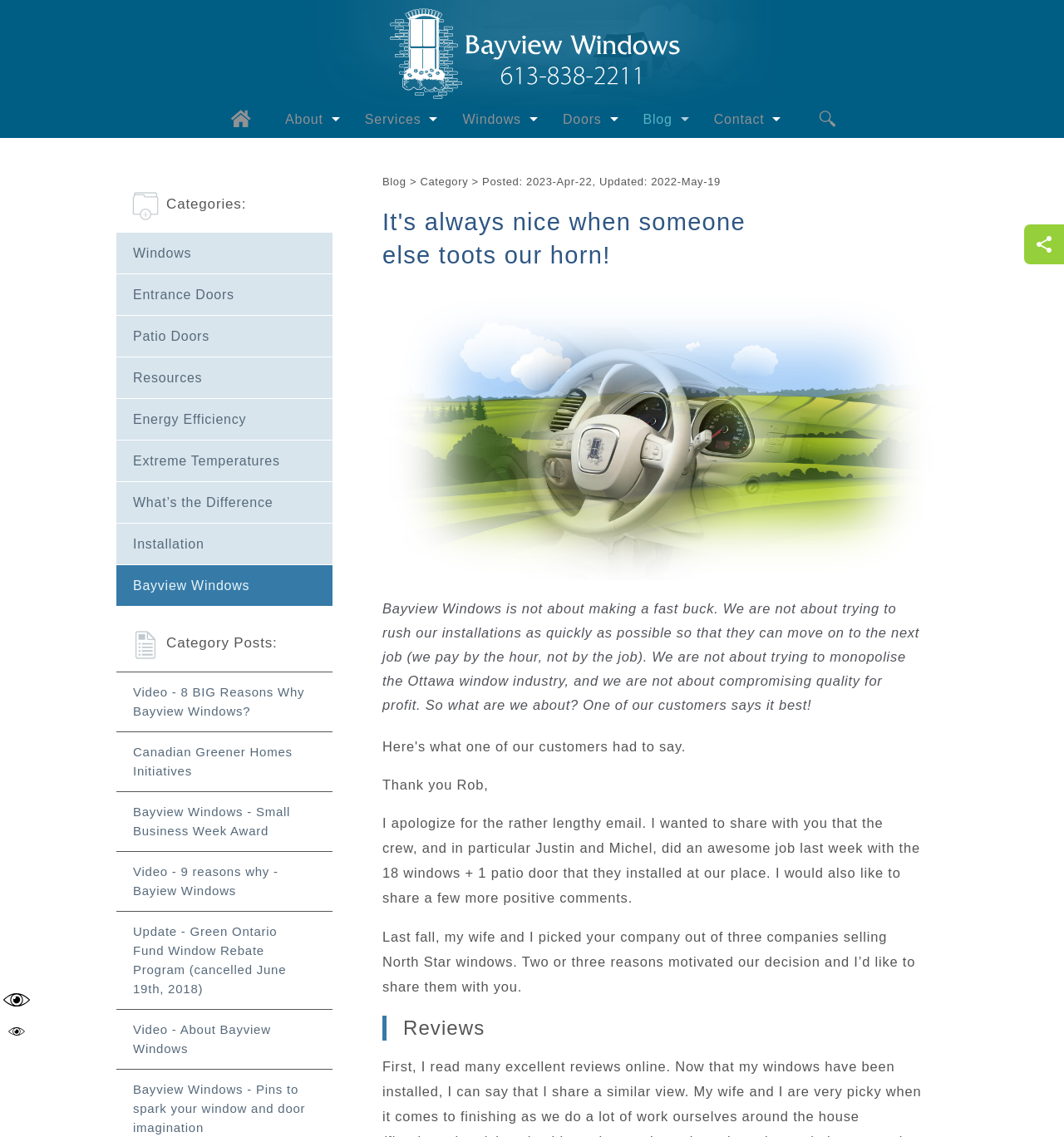Explain in detail what is displayed on the webpage.

This webpage appears to be a blog post from Bayview Windows, a company that installs windows and doors. The page is divided into several sections. At the top, there is a navigation menu with links to various pages, including "About", "Services", "Windows", "Doors", "Blog", and "Contact". Below the navigation menu, there is a heading that reads "It's always nice when someone else toots our horn!".

The main content of the page is a customer testimonial, which is a lengthy text that praises the company's work. The testimonial is divided into several paragraphs, with headings and subheadings. The text describes the customer's experience with Bayview Windows, including the installation of 18 windows and a patio door, and expresses gratitude towards the crew, particularly Justin and Michel.

To the right of the main content, there is a sidebar with several sections. The top section displays a "blog icon" image, followed by a list of categories, including "Windows", "Entrance Doors", "Patio Doors", and others. Below the categories, there is another section with a "blog icon" image, followed by a list of category posts, which are links to other blog articles.

At the bottom of the page, there are links to increase and decrease the font size, as well as a "sharethis" sharing button.

There are a total of 58 links on the page, including the navigation menu, the categories, and the category posts. There are also 3 images on the page: the "blog icon" images and the "sharethis" sharing button.